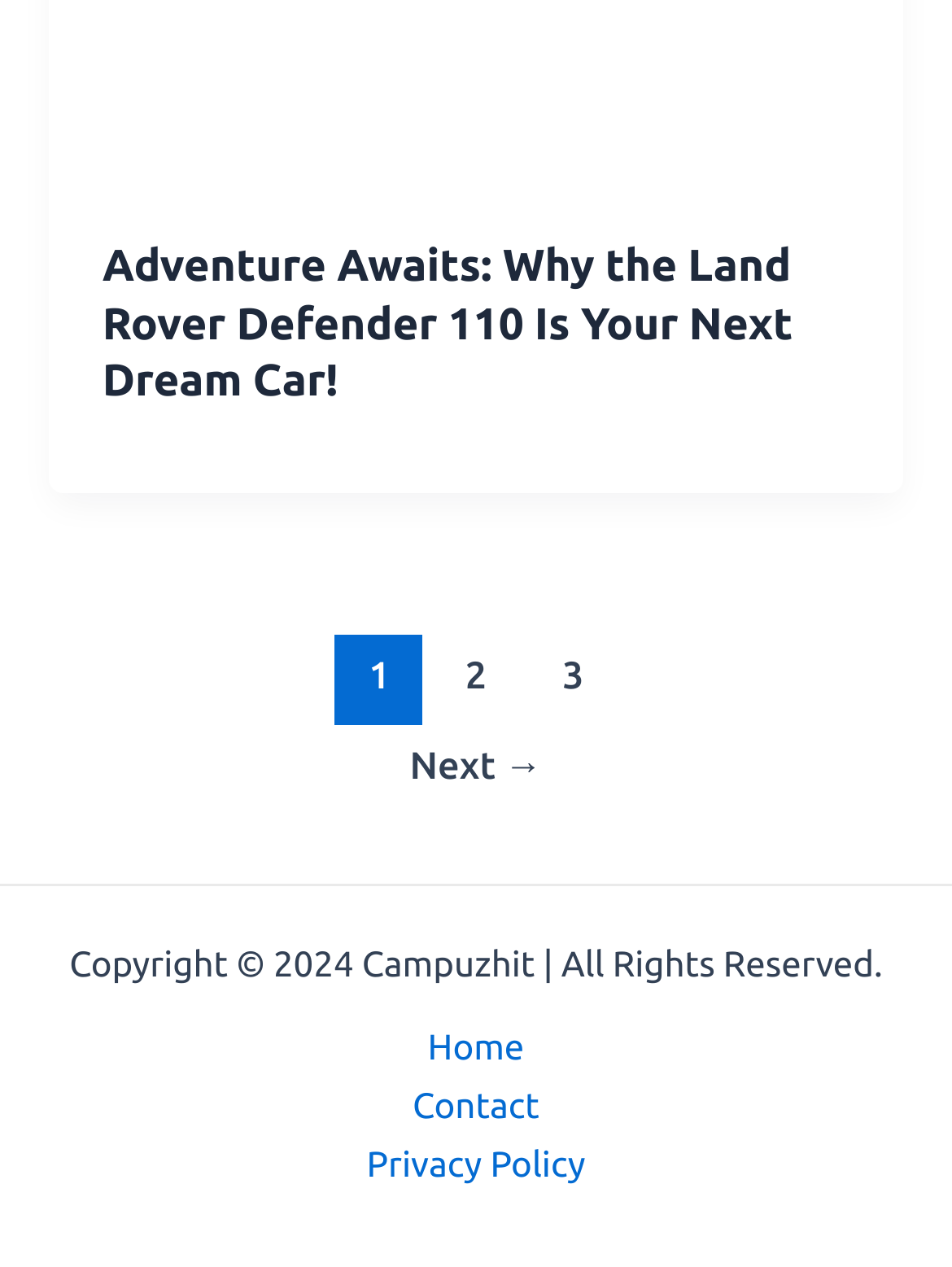Answer the following in one word or a short phrase: 
What is the type of vehicle mentioned?

Land Rover